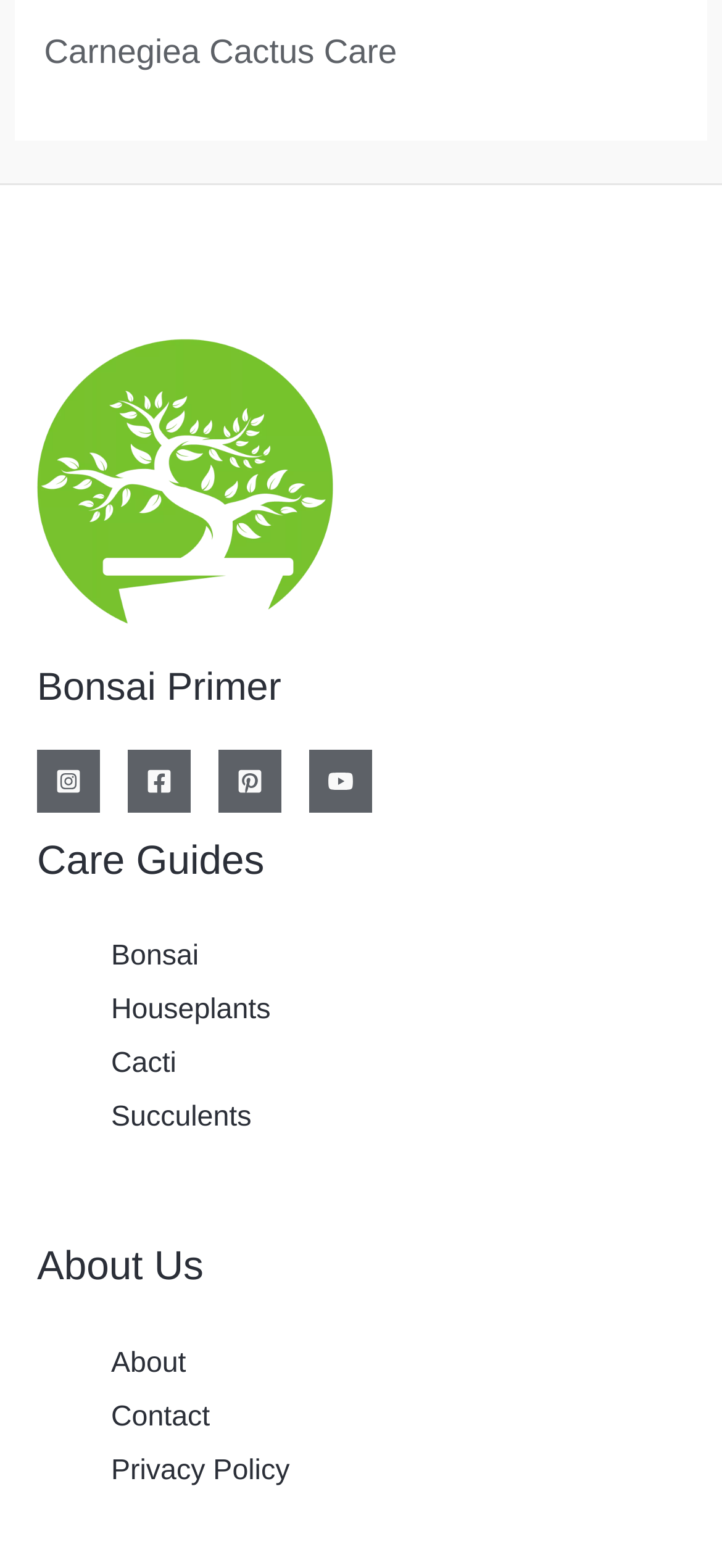What is the logo of the website?
Please ensure your answer to the question is detailed and covers all necessary aspects.

In the footer section, there is an image element with the description 'bonsai primer logo'. This is the logo of the website.